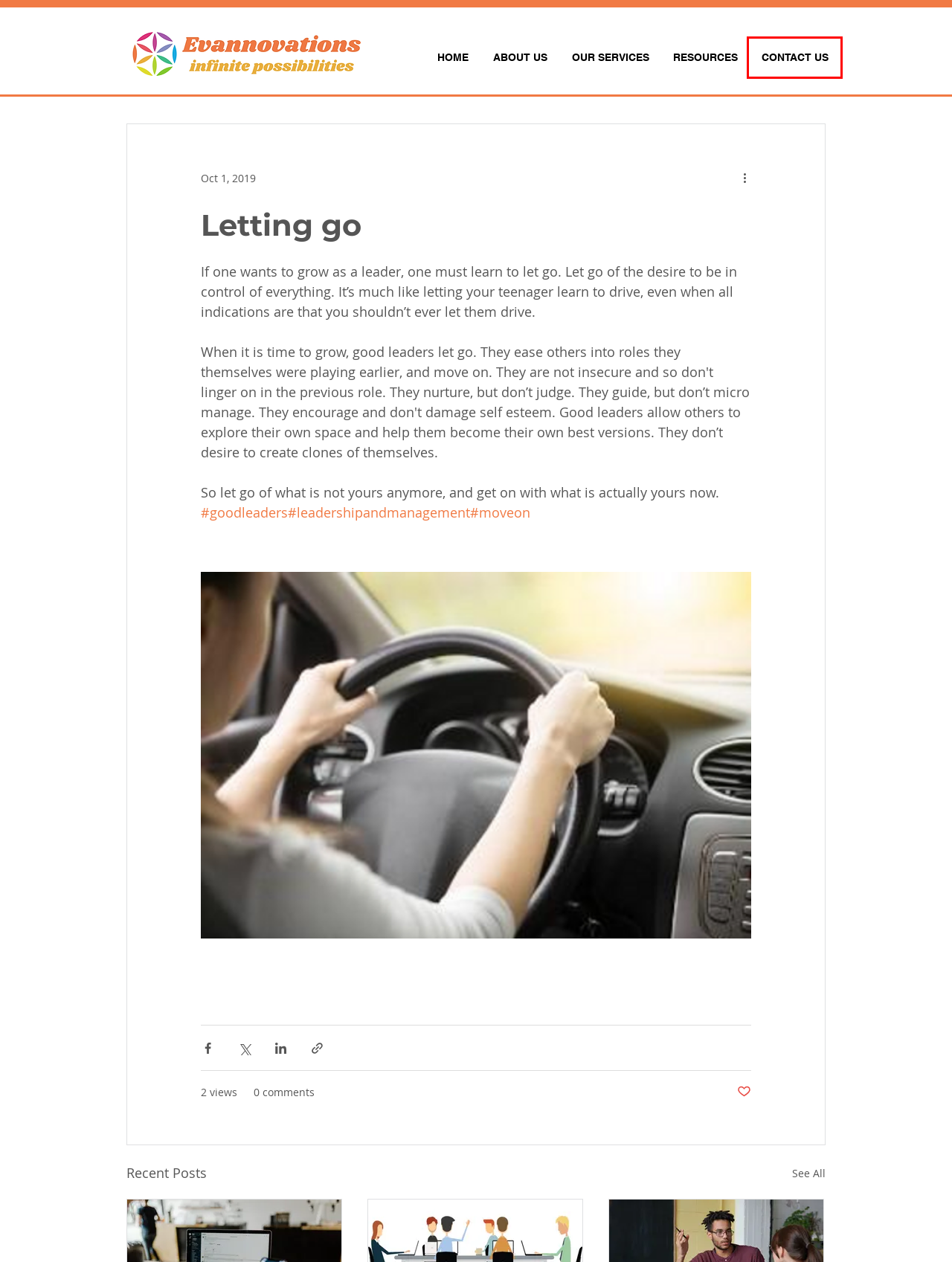You have a screenshot of a webpage with a red bounding box around a UI element. Determine which webpage description best matches the new webpage that results from clicking the element in the bounding box. Here are the candidates:
A. Contact us |  Evannovations | Bengaluru
B. Website Design & Development India | Web Design Company
C. About Us | Evannovations | Bengaluru
D. Discovery To Destiny | Evannovations | Bengaluru
E. Do you have meeting manners?
F. Our Services | Evannovations | Bengaluru
G. RESOURCES | Evannovations
H. Say what?

A